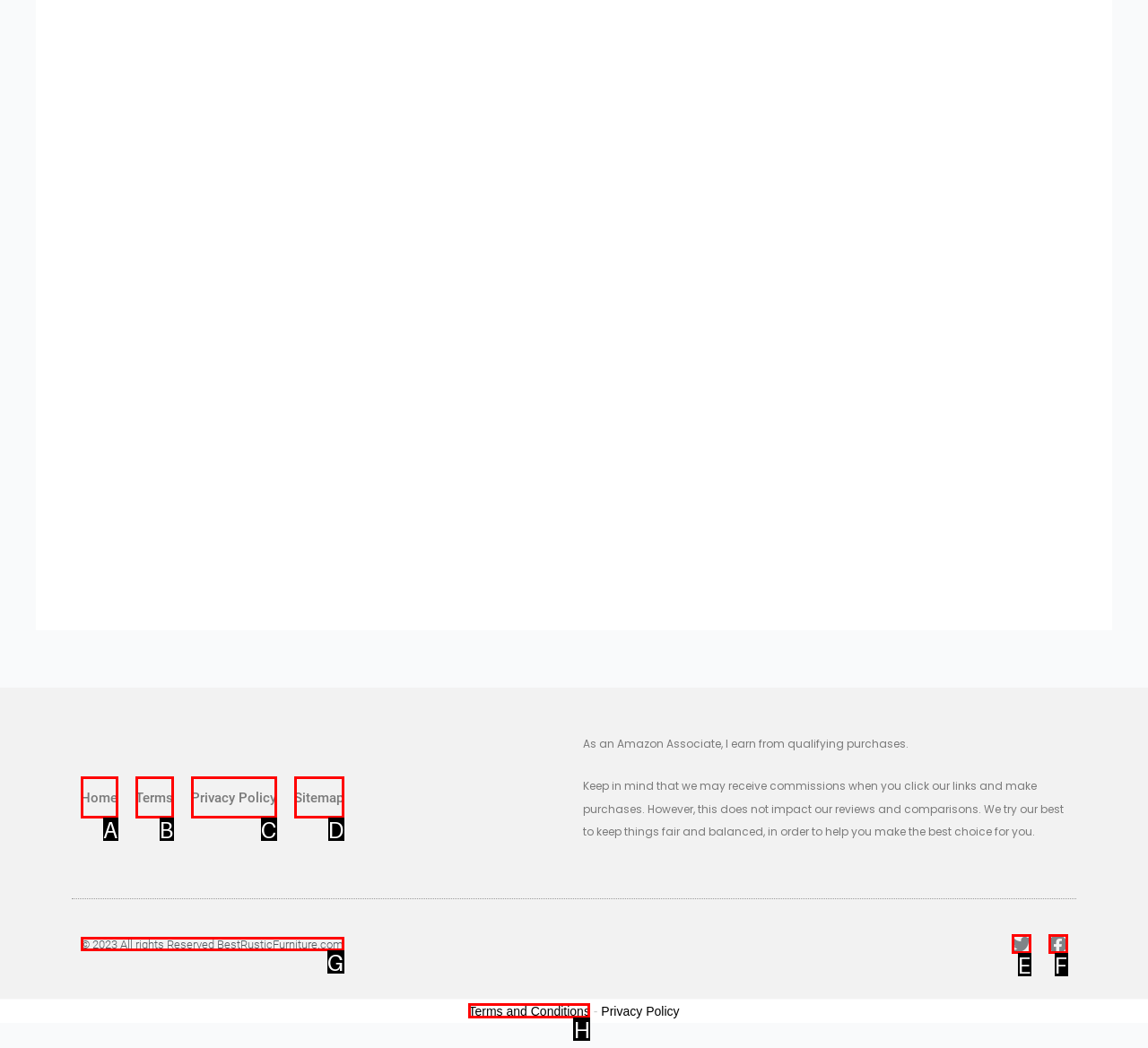Identify the HTML element that corresponds to the following description: salesforce sustainability cloud certification. Provide the letter of the correct option from the presented choices.

None